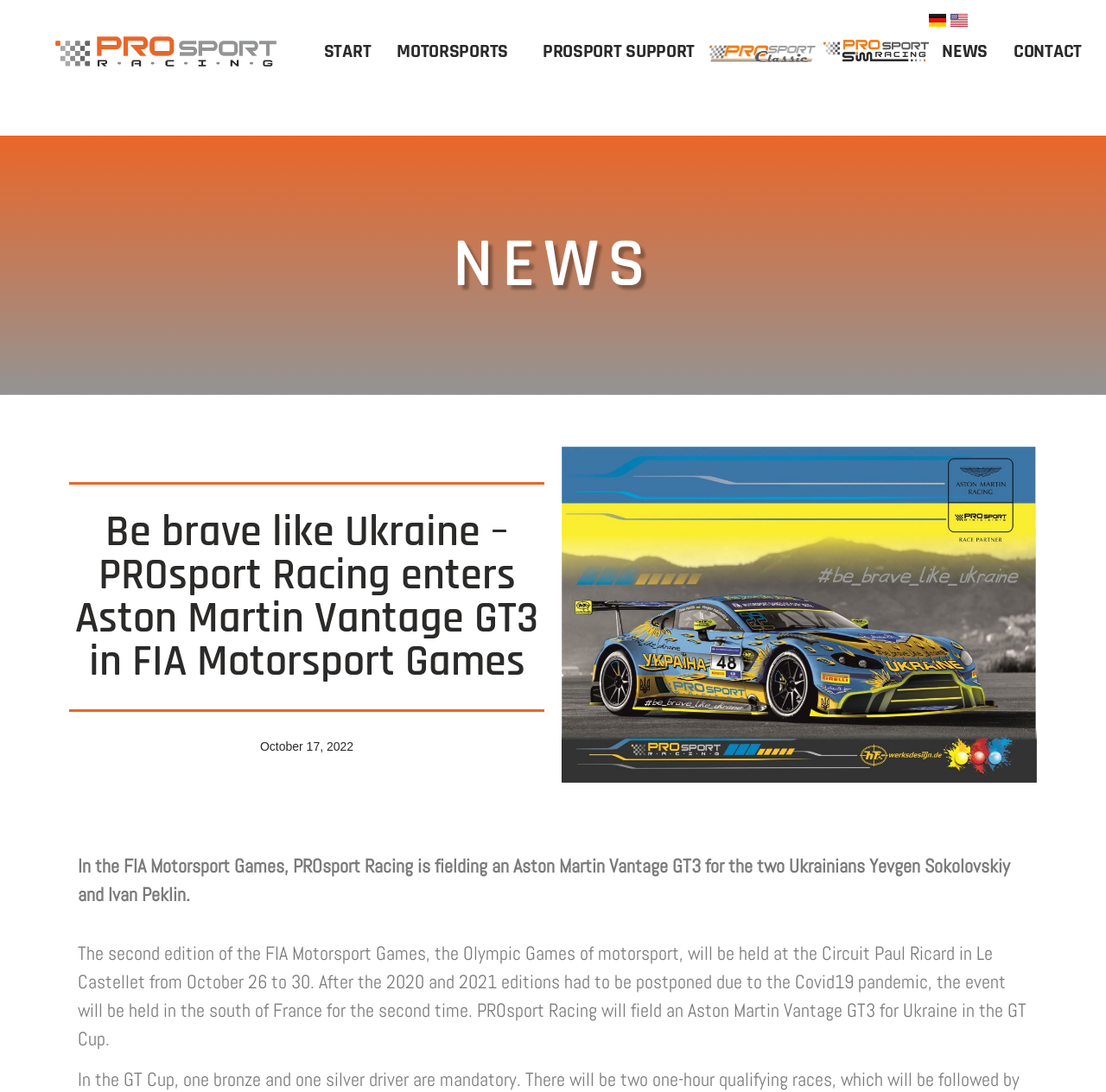Based on the image, please respond to the question with as much detail as possible:
What is the name of the racing team mentioned on this webpage?

I found the name of the racing team by looking at the top left corner of the webpage, where I saw a logo and a link with the text 'PROsport Classic Logo', which suggests that the racing team is PROsport Racing.